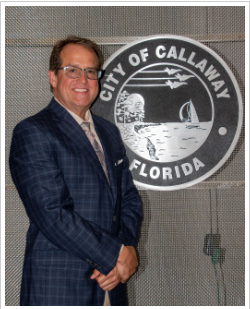Paint a vivid picture with your description of the image.

The image features Ed Cook, the City Manager of Callaway, Florida, standing confidently beside the official seal of the city. He is dressed in a professional navy blue suit with a checkered pattern, complemented by a light-colored tie. The backdrop features a circular emblem that prominently displays the text "CITY OF CALLAWAY" and "FLORIDA," along with an artistic representation of local scenery, including water and sailboats, symbolizing the community's connection to its environment. Ed Cook’s welcoming posture and smile reflect his commitment to public service and his role in the city's governance.